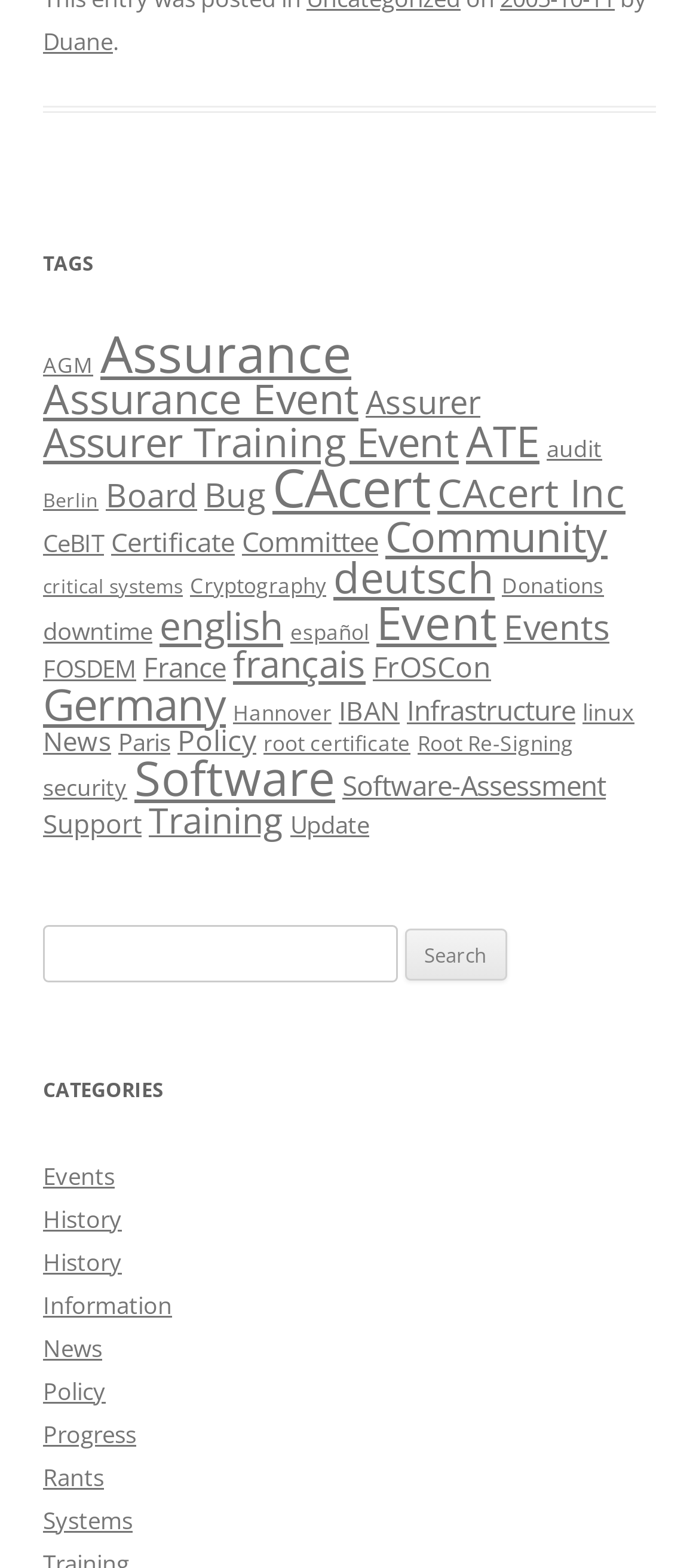Respond with a single word or phrase for the following question: 
Is there a search function on this webpage?

Yes